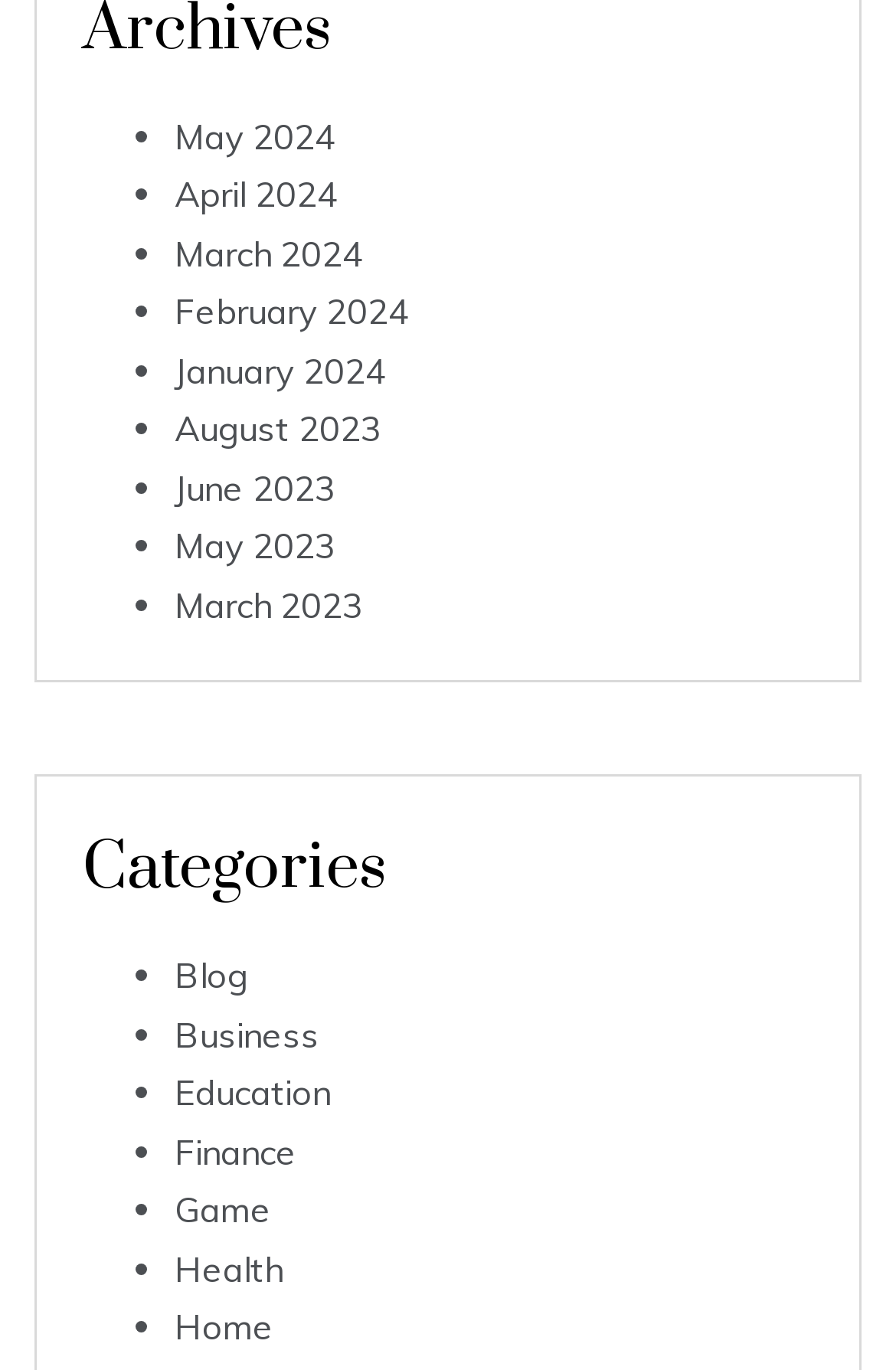Identify the coordinates of the bounding box for the element described below: "Blog". Return the coordinates as four float numbers between 0 and 1: [left, top, right, bottom].

[0.195, 0.696, 0.277, 0.728]